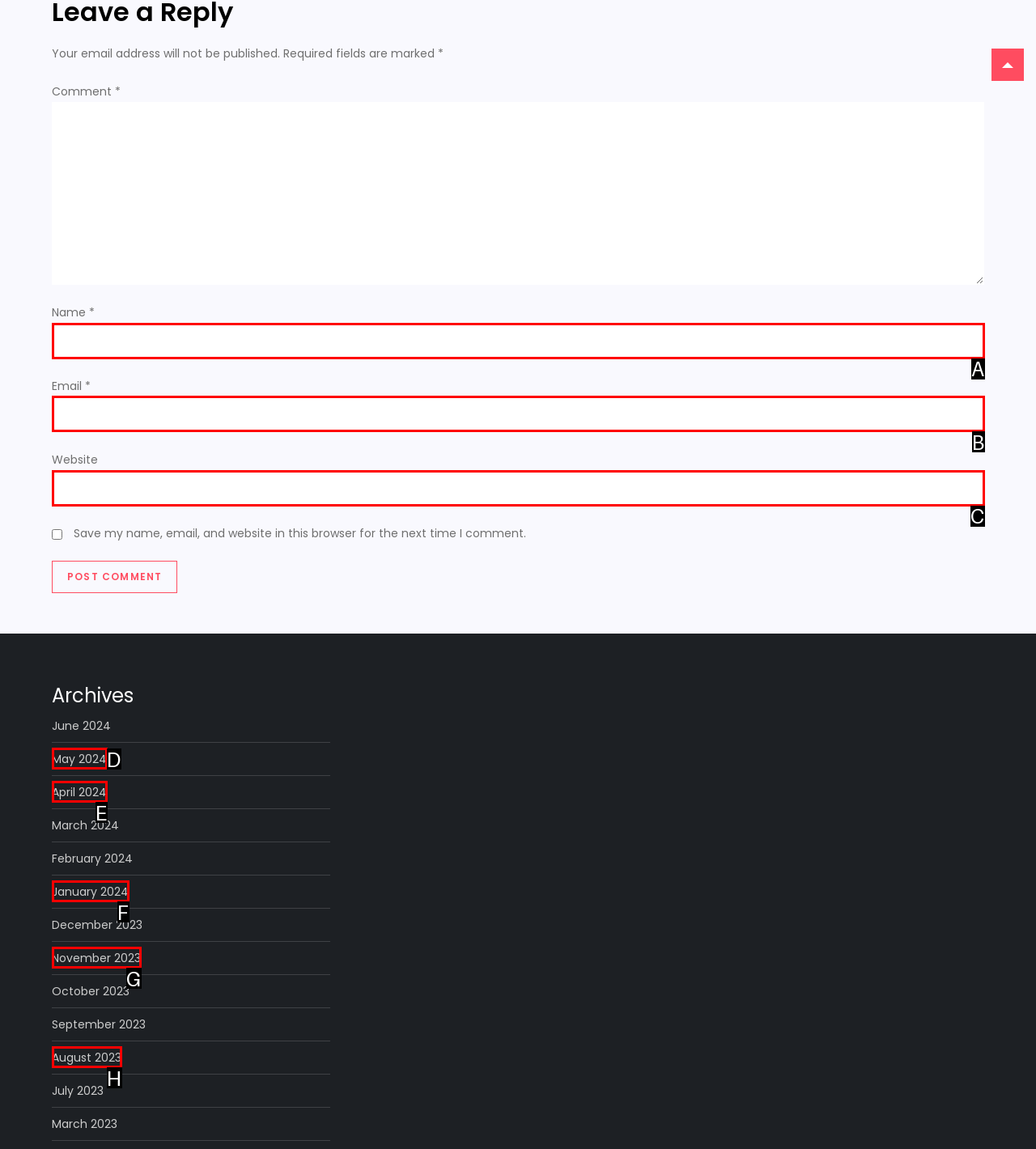Which option should be clicked to complete this task: Input your email
Reply with the letter of the correct choice from the given choices.

B